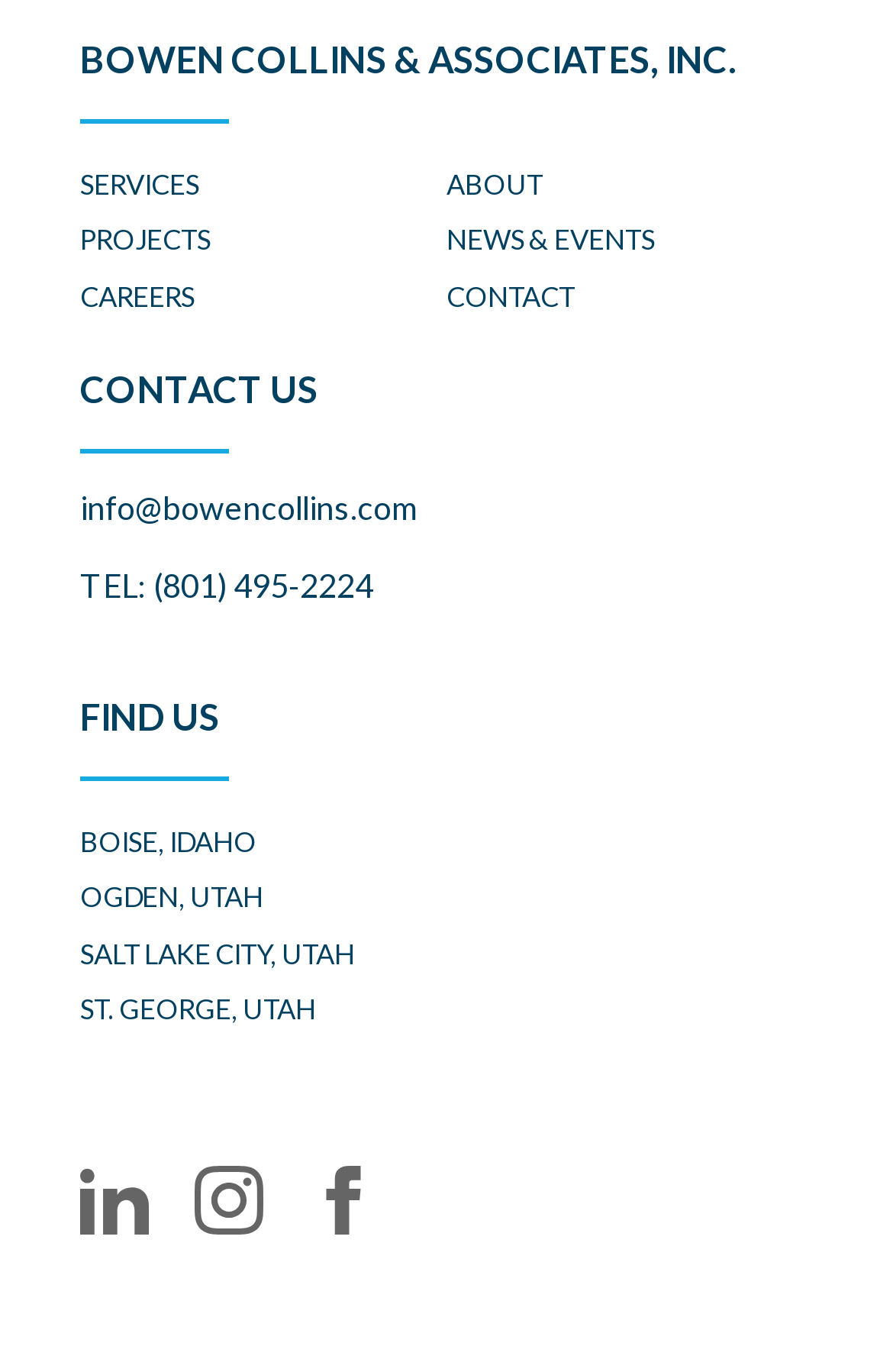What is the company name?
Refer to the image and give a detailed answer to the question.

The company name is obtained from the StaticText element with the text 'BOWEN COLLINS & ASSOCIATES, INC.' at the top of the webpage.